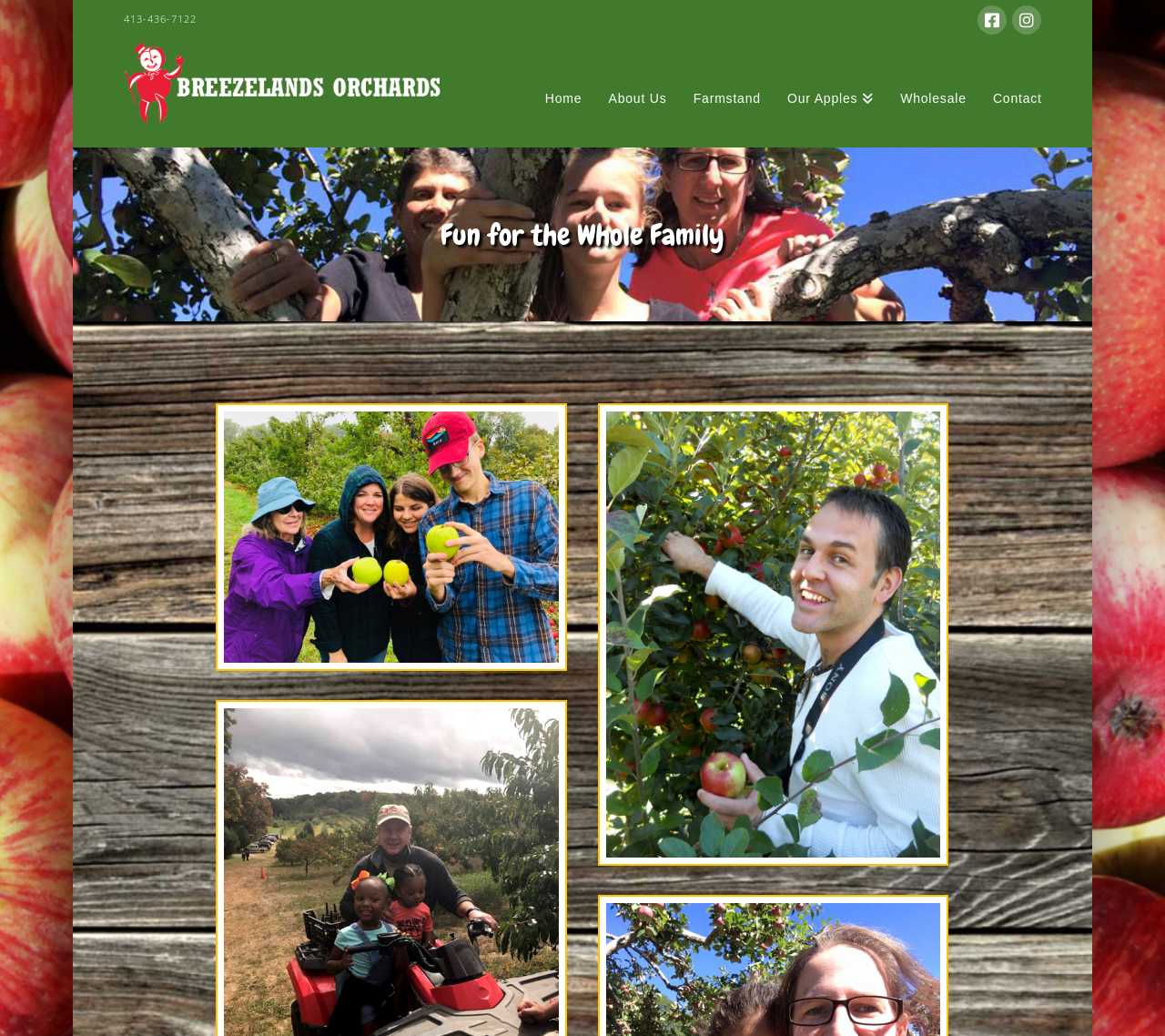Locate the bounding box coordinates of the clickable part needed for the task: "View Contact information".

[0.841, 0.04, 0.894, 0.142]